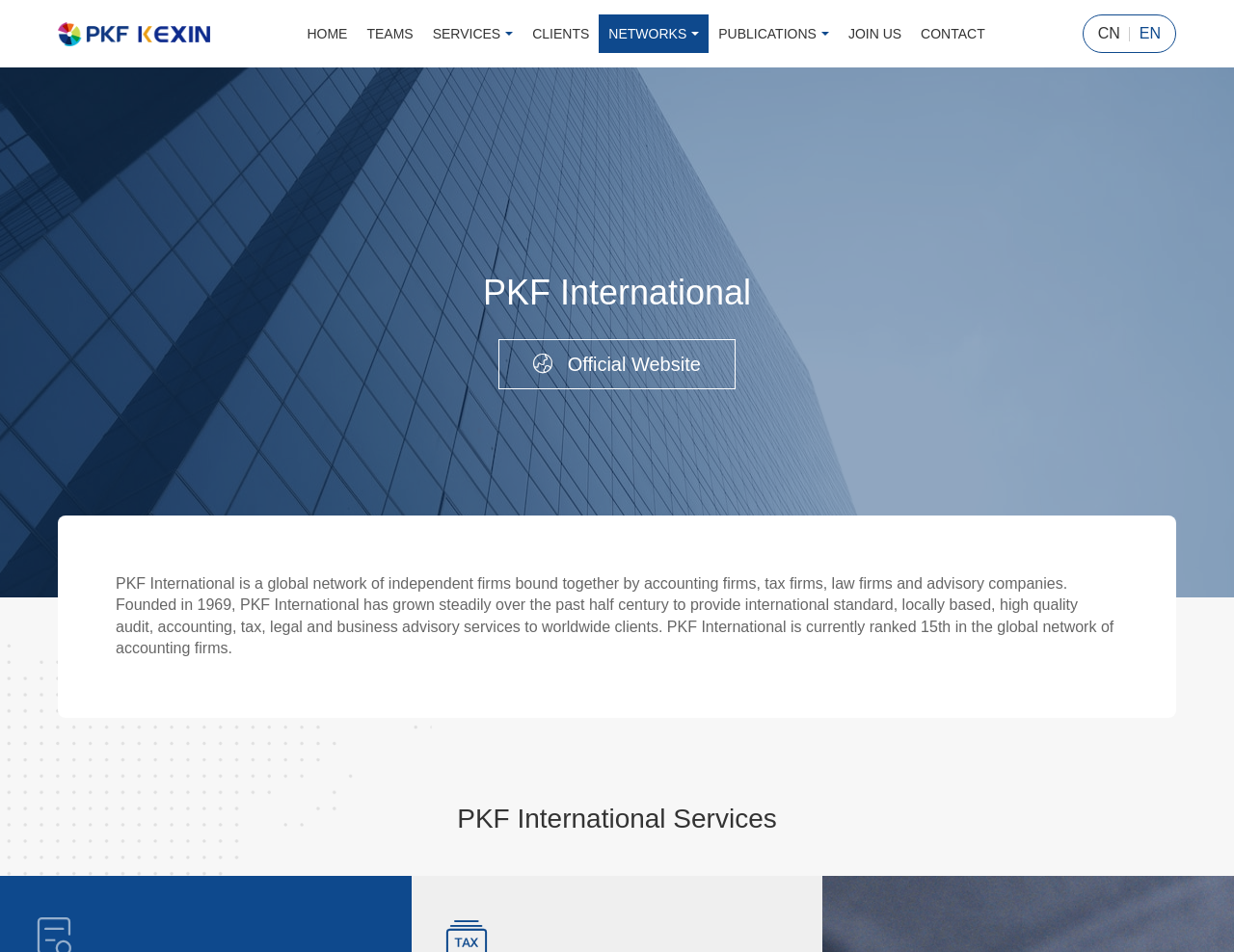Can you show the bounding box coordinates of the region to click on to complete the task described in the instruction: "Click HOME"?

[0.241, 0.015, 0.289, 0.056]